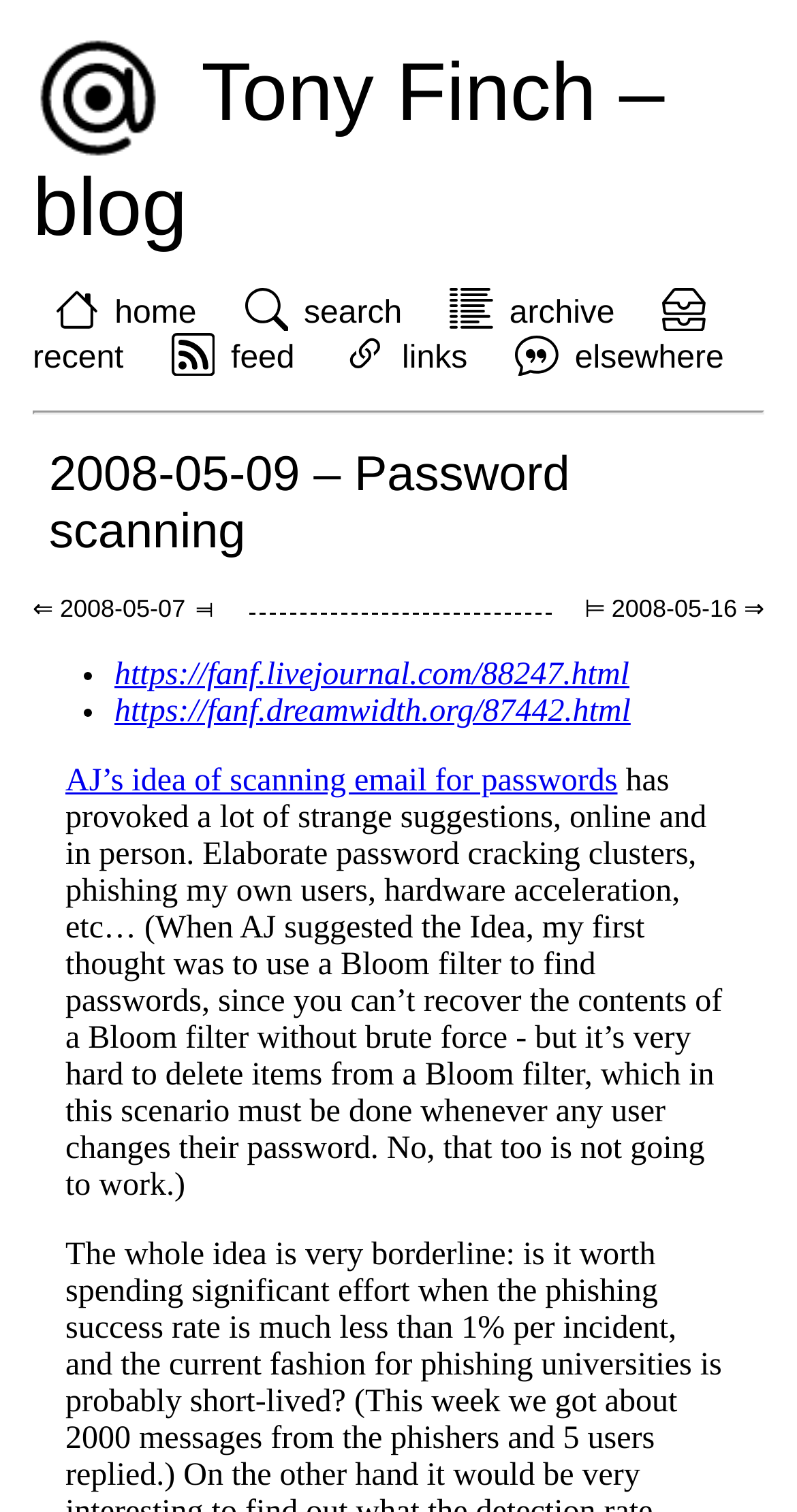Identify the bounding box coordinates of the region that should be clicked to execute the following instruction: "read the blog post".

[0.062, 0.295, 0.715, 0.369]